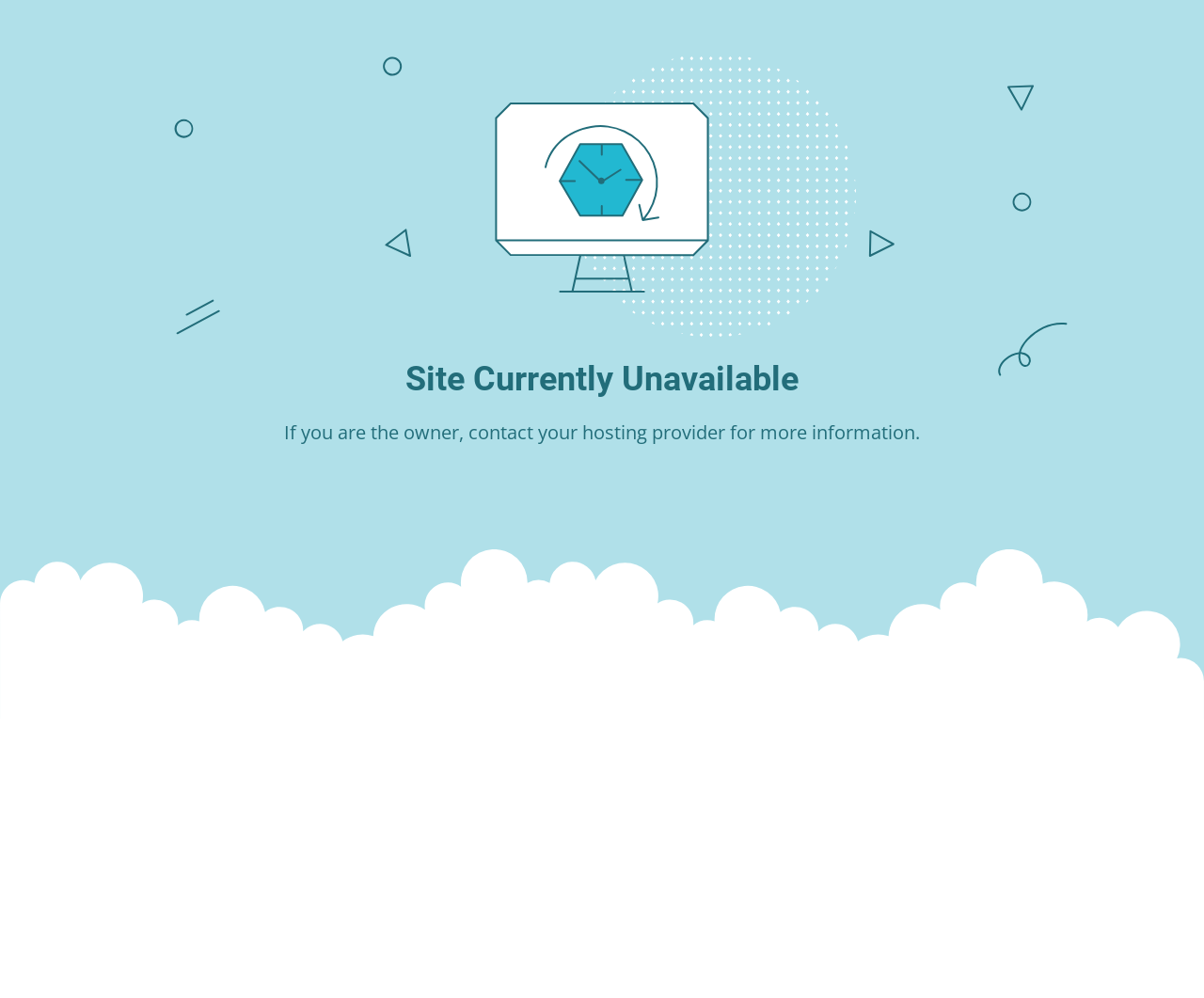Please find and report the primary heading text from the webpage.

Site Currently Unavailable